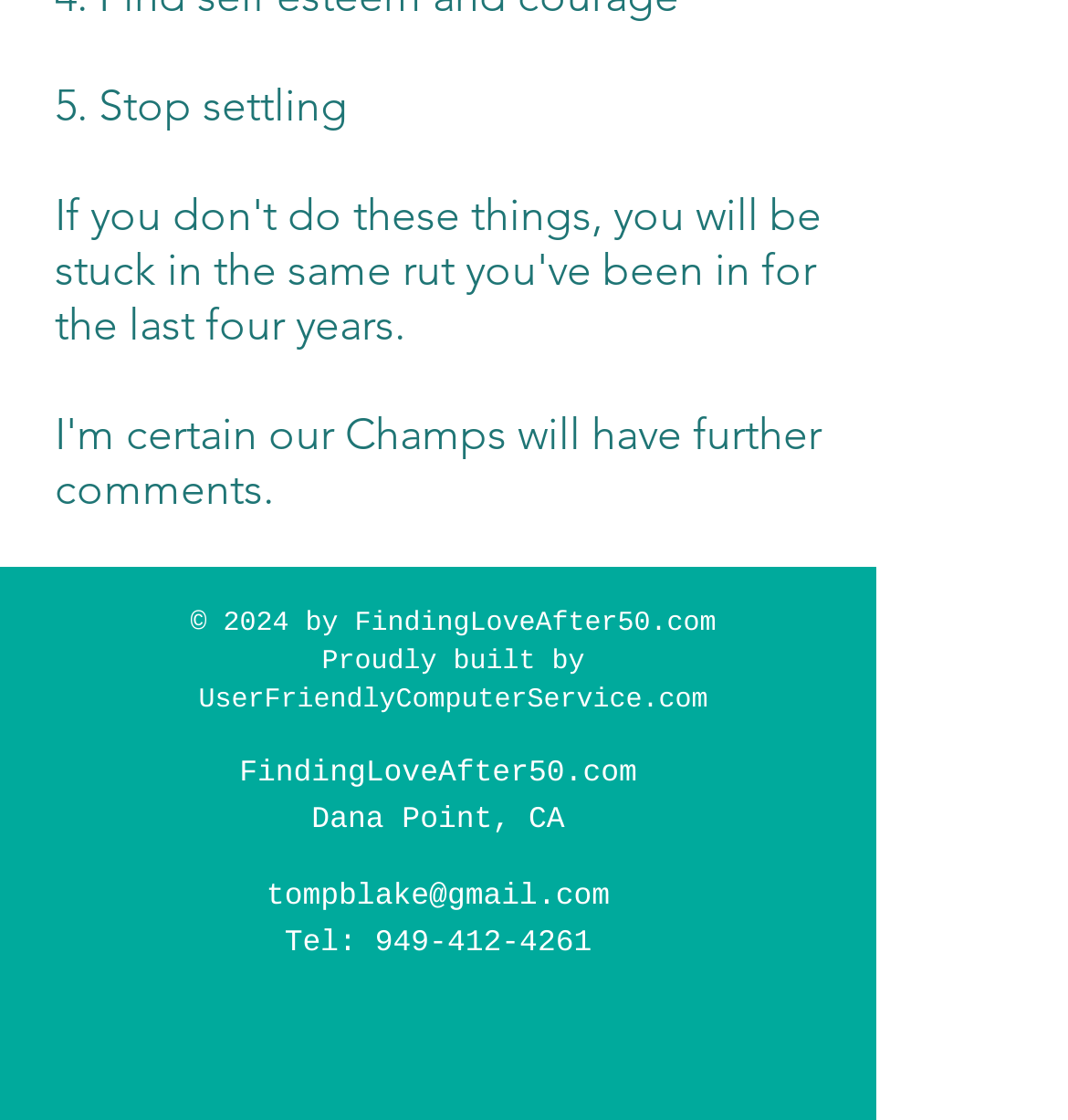Answer the question below in one word or phrase:
What is the phone number of the website owner?

949-412-4261